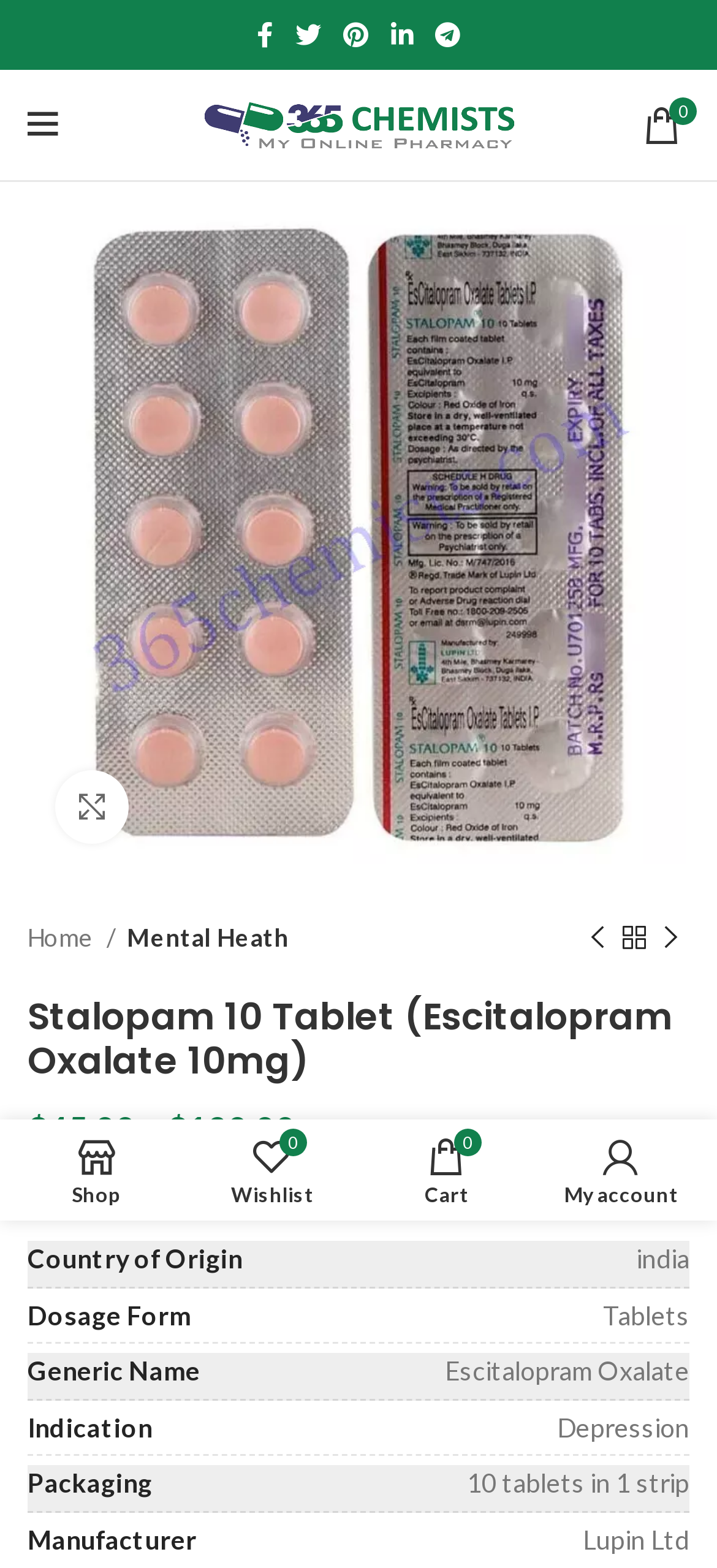Using the provided description 0 Wishlist, find the bounding box coordinates for the UI element. Provide the coordinates in (top-left x, top-left y, bottom-right x, bottom-right y) format, ensuring all values are between 0 and 1.

[0.256, 0.72, 0.5, 0.773]